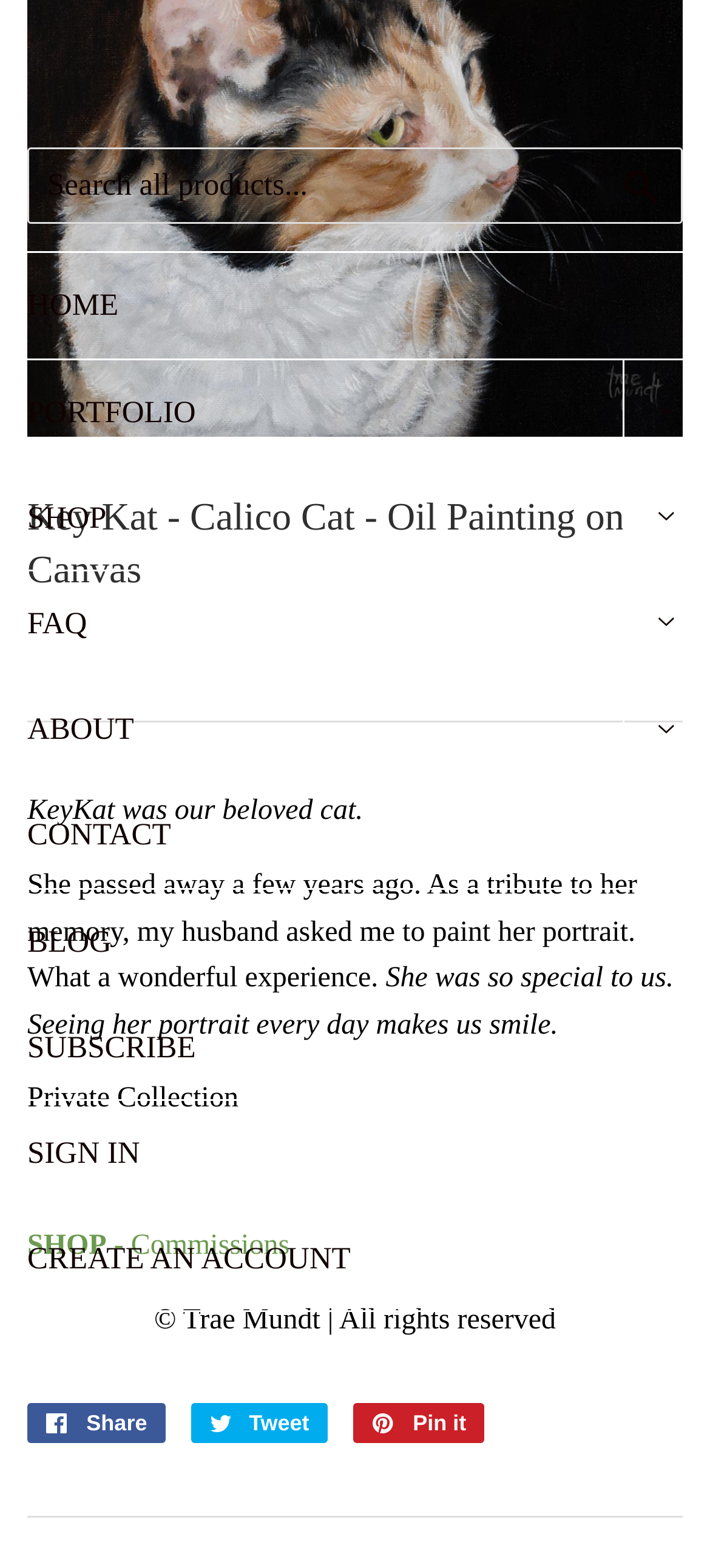Show the bounding box coordinates for the HTML element as described: "Sign in".

[0.0, 0.702, 1.0, 0.768]